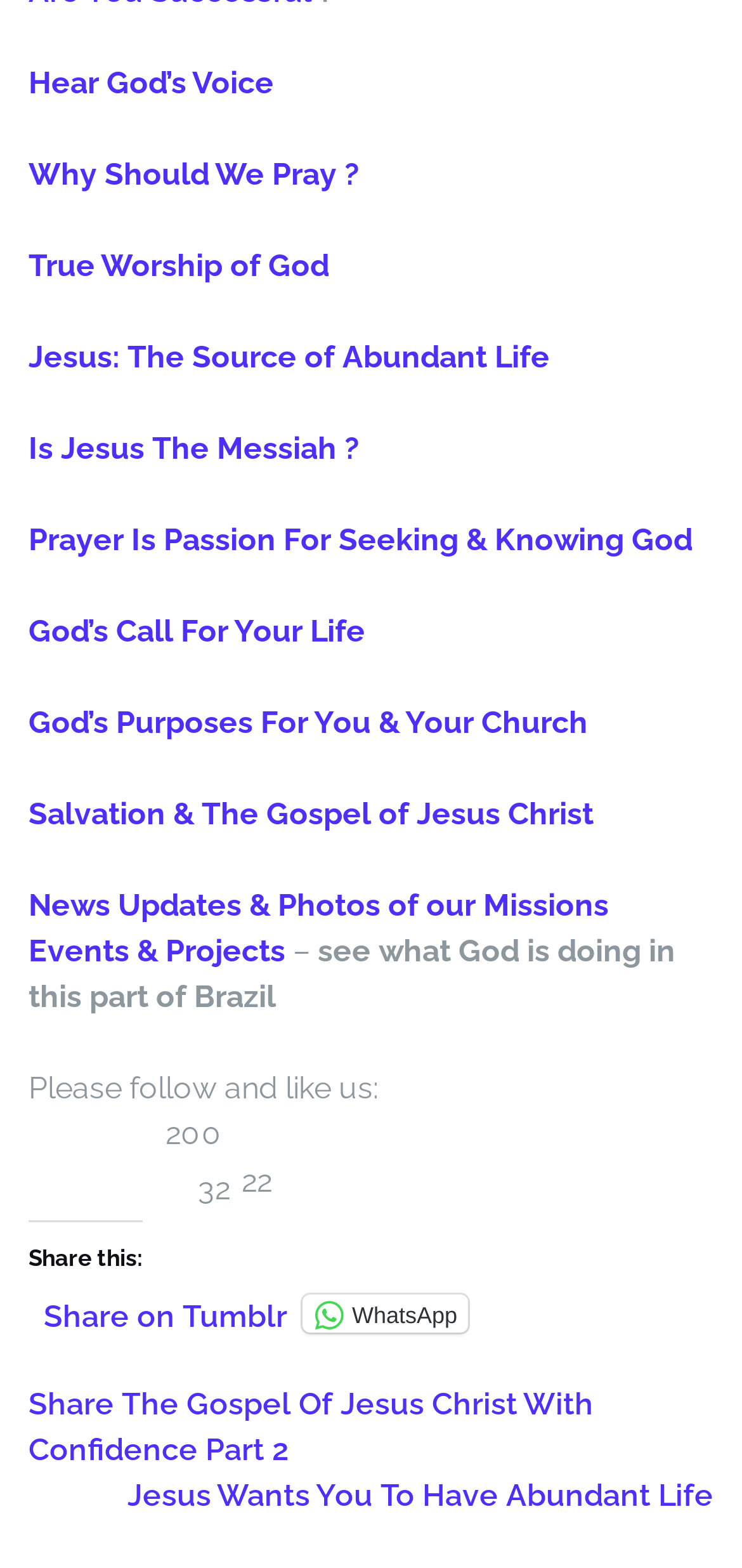How many social media sharing options are available? Refer to the image and provide a one-word or short phrase answer.

5